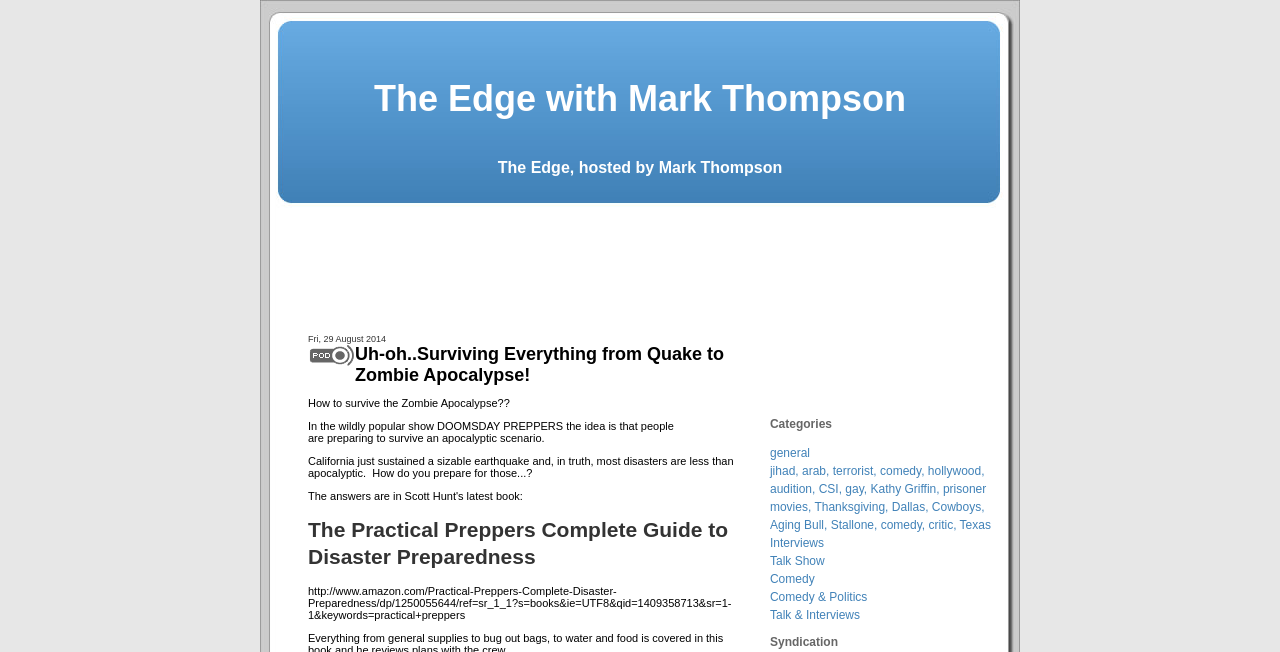Identify the primary heading of the webpage and provide its text.

The Practical Preppers Complete Guide to Disaster Preparedness